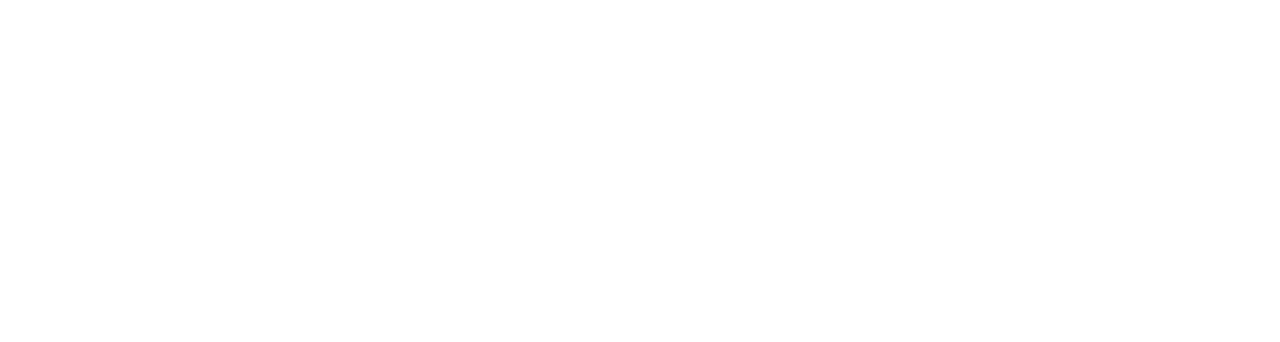Please provide the bounding box coordinates for the element that needs to be clicked to perform the following instruction: "Follow us on LinkedIn". The coordinates should be given as four float numbers between 0 and 1, i.e., [left, top, right, bottom].

[0.462, 0.023, 0.491, 0.111]